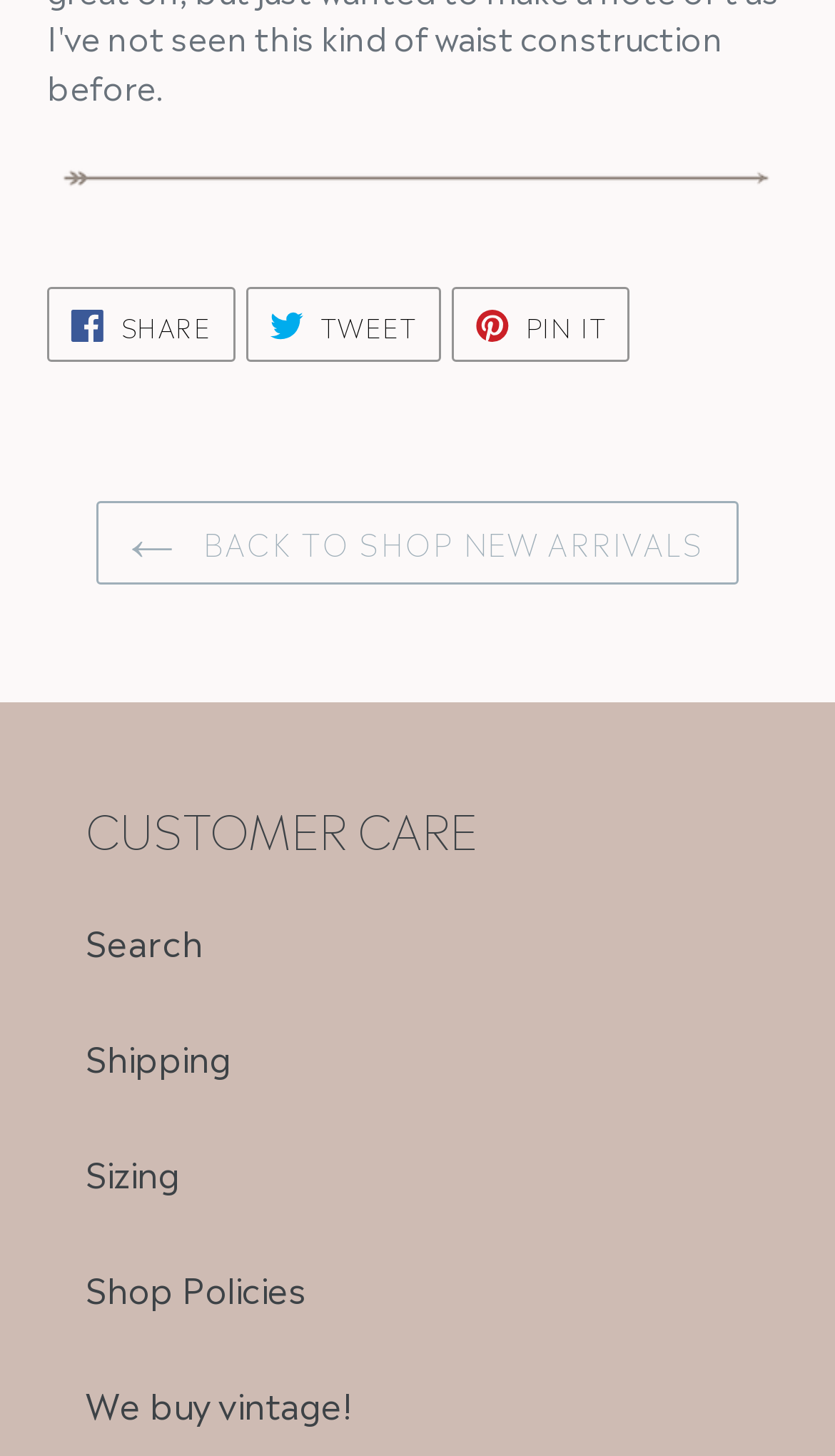Determine the bounding box coordinates of the section to be clicked to follow the instruction: "Share on Facebook". The coordinates should be given as four float numbers between 0 and 1, formatted as [left, top, right, bottom].

[0.056, 0.197, 0.281, 0.248]